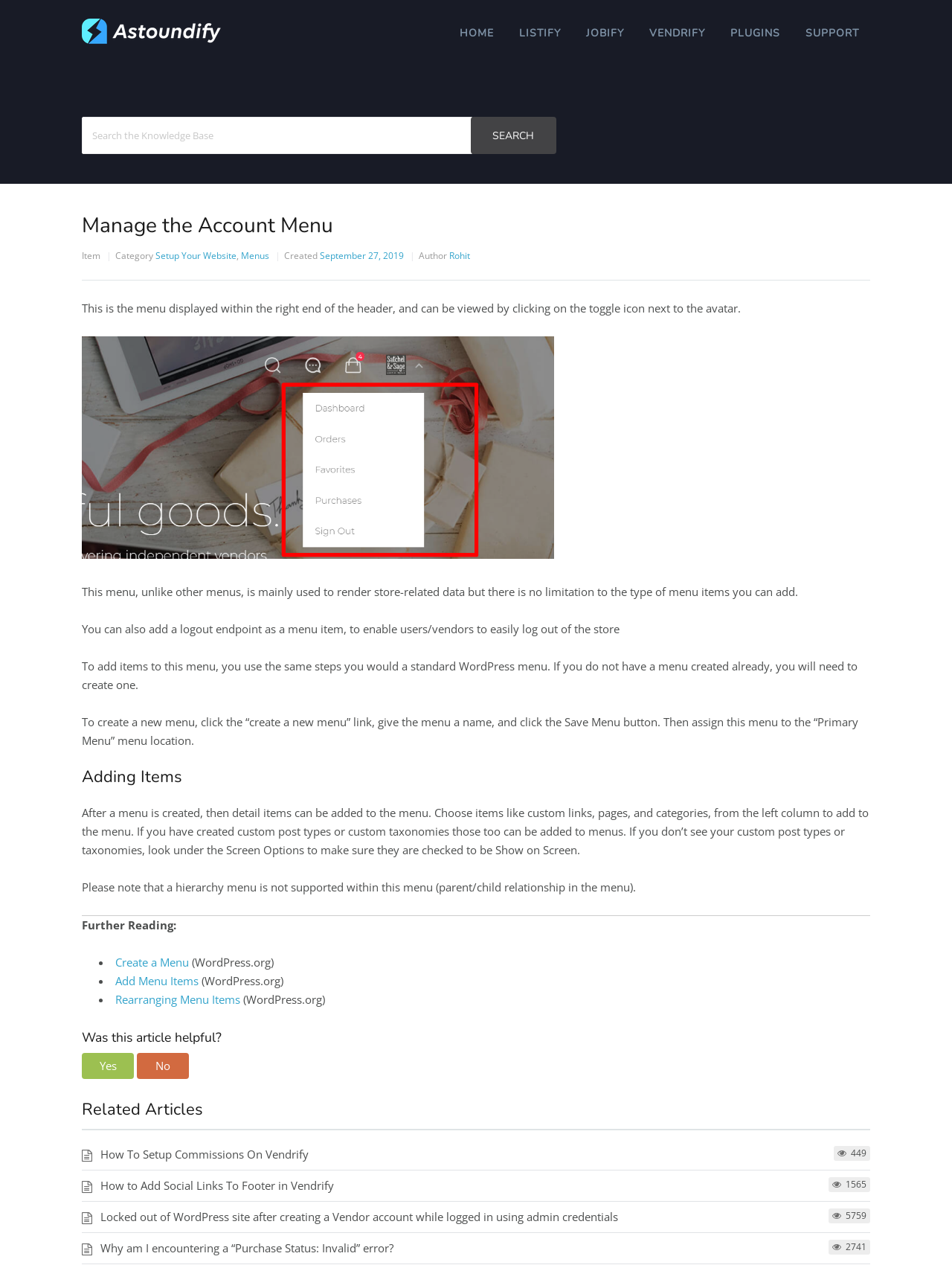Find the bounding box coordinates of the clickable region needed to perform the following instruction: "Learn about the application of Body Electronics principles". The coordinates should be provided as four float numbers between 0 and 1, i.e., [left, top, right, bottom].

None